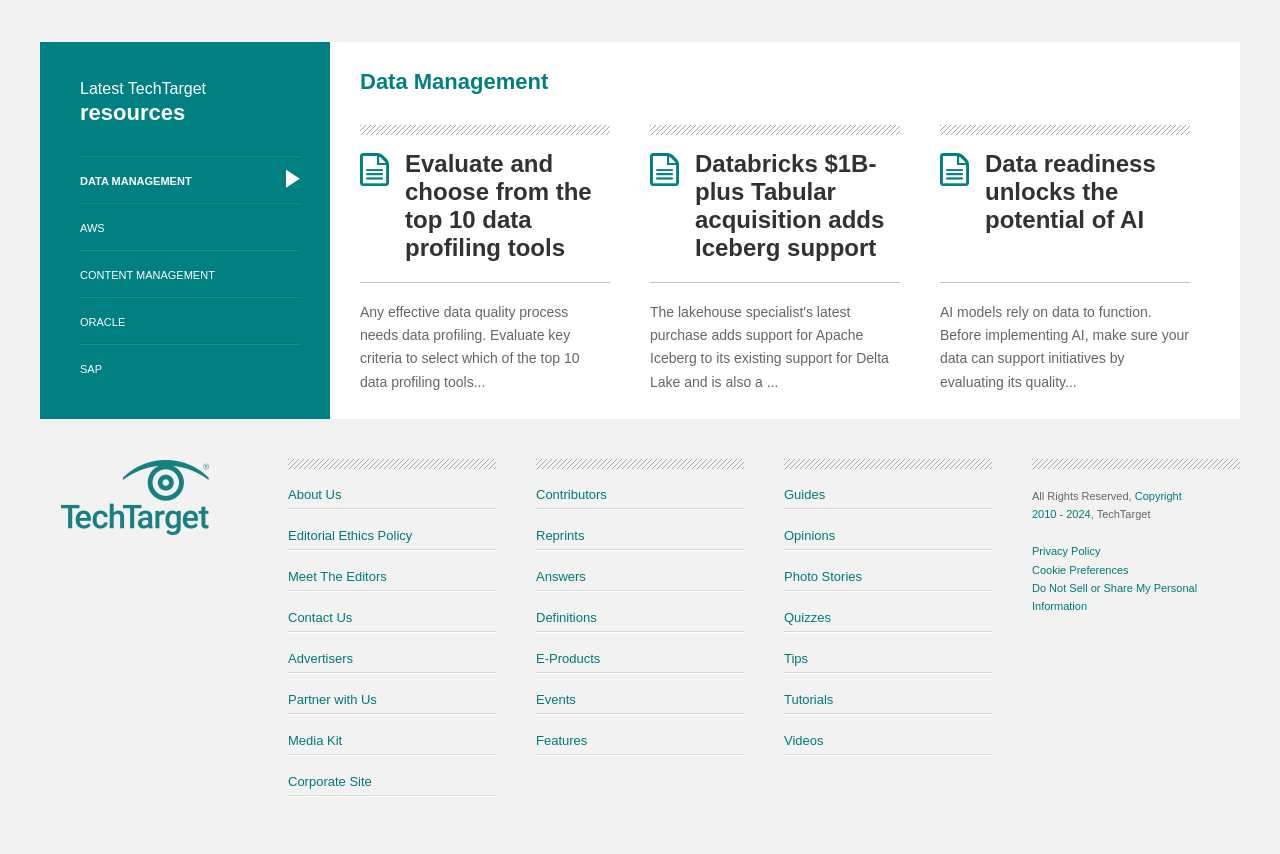Identify the bounding box coordinates of the area you need to click to perform the following instruction: "Learn about 'Evaluate and choose from the top 10 data profiling tools'".

[0.316, 0.175, 0.462, 0.305]